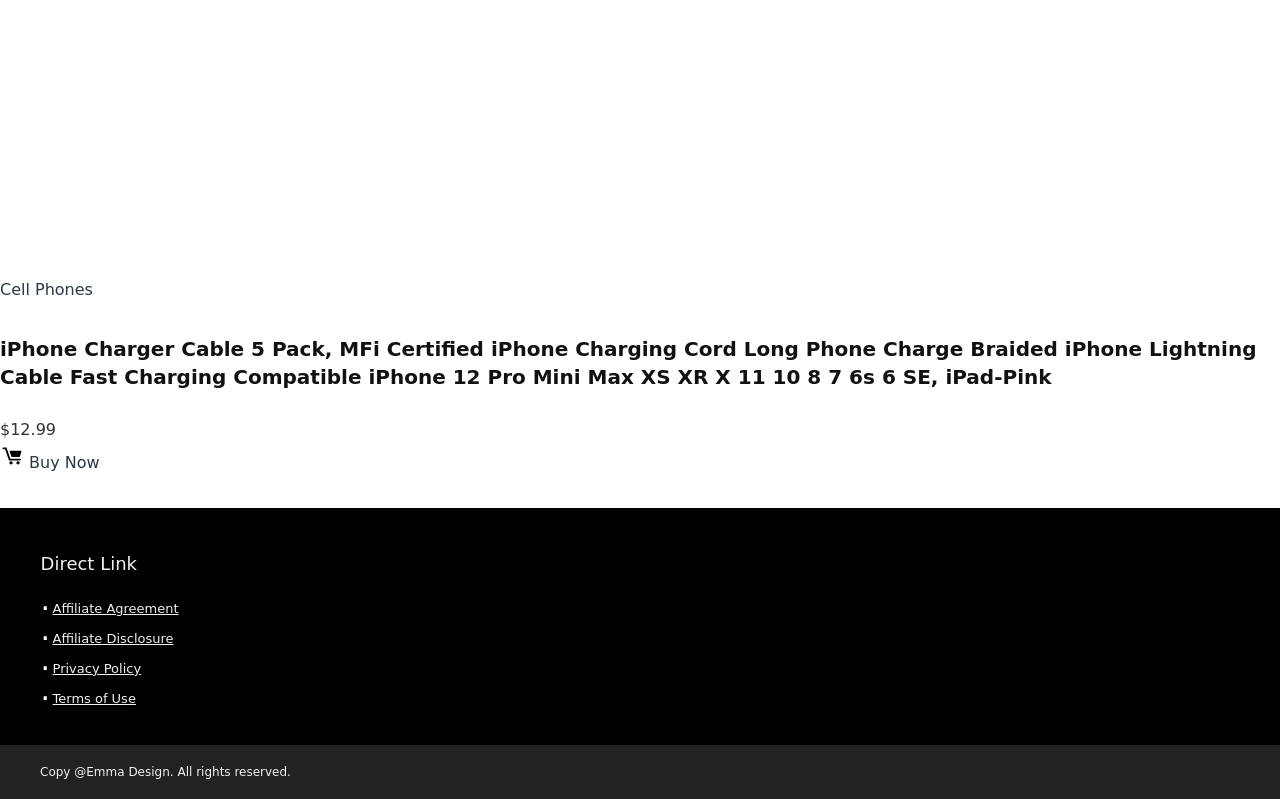What is the purpose of the 'Buy Now' button?
Using the image as a reference, answer with just one word or a short phrase.

To purchase the product